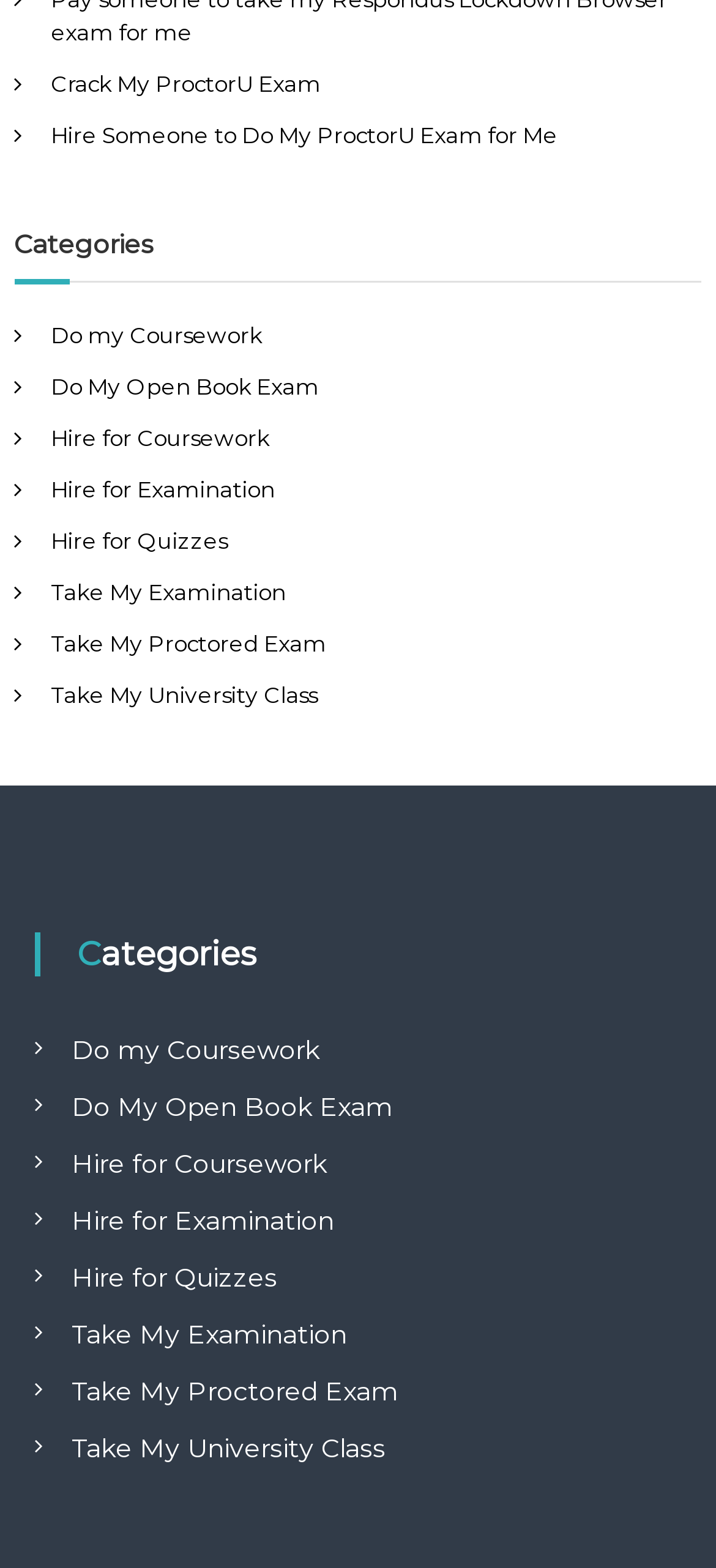Please find the bounding box coordinates for the clickable element needed to perform this instruction: "View 'Categories'".

[0.02, 0.144, 0.98, 0.169]